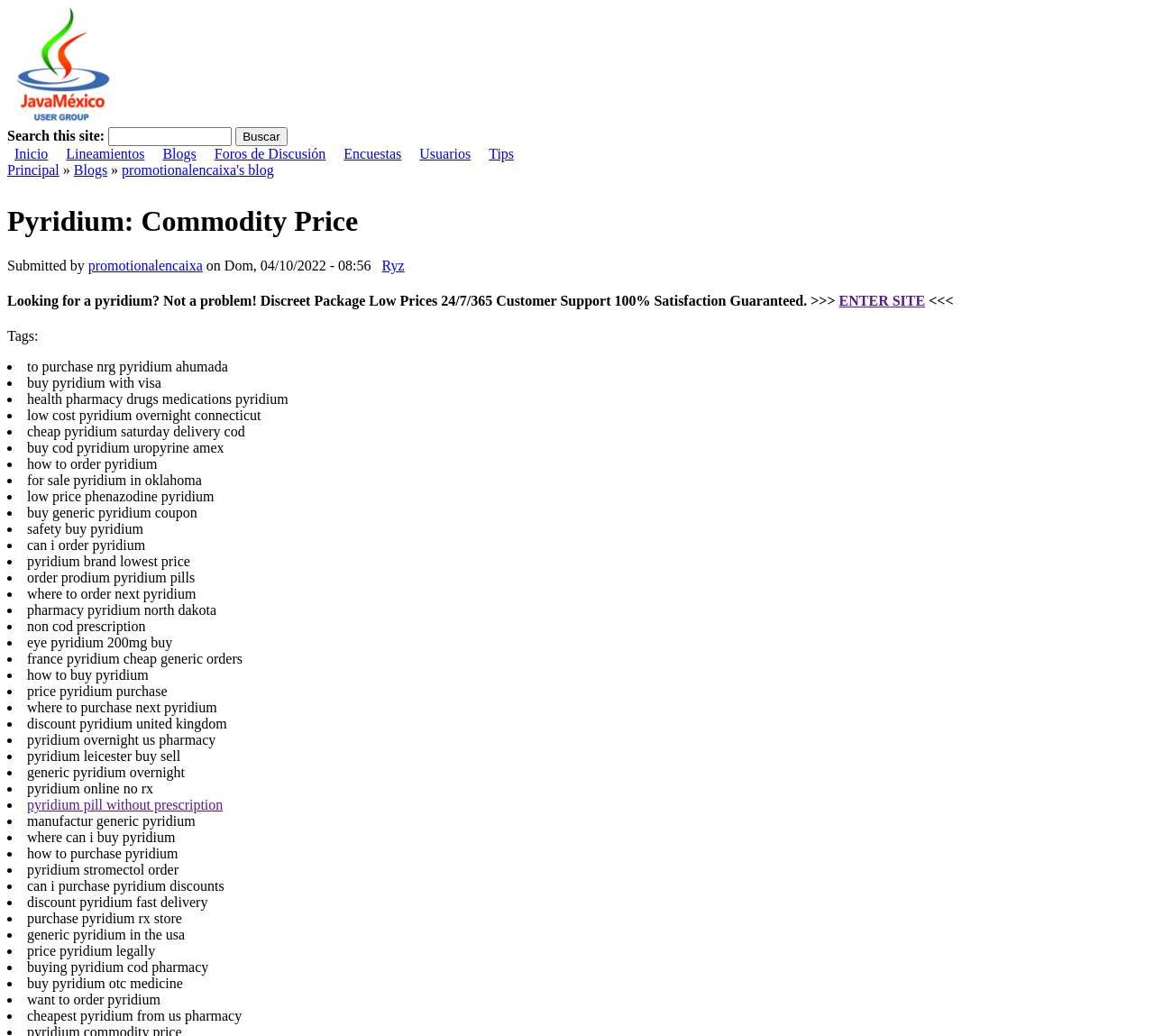Describe all the key features and sections of the webpage thoroughly.

The webpage is about Pyridium, a commodity price, and Java México. At the top, there is a link to "Principal" accompanied by an image, and a search bar with a button labeled "Buscar" (Search). Below the search bar, there are several links to different sections of the website, including "Inicio" (Home), "Lineamientos" (Guidelines), "Blogs", "Foros de Discusión" (Discussion Forums), "Encuestas" (Surveys), "Usuarios" (Users), and "Tips".

The main content of the webpage is a blog post titled "Pyridium: Commodity Price" with a heading that spans the entire width of the page. The post is written by "promotionalencaixa" and was submitted on April 10, 2022. The content of the post is about purchasing Pyridium, a medication, and provides various options for buying it online, including discreet packaging, low prices, and 24/7 customer support.

Below the main content, there are several tags related to Pyridium, including "to purchase nrg pyridium ahumada", "buy pyridium with visa", and "health pharmacy drugs medications pyridium". These tags are listed in a bulleted format, with each item on a new line.

At the bottom of the page, there is a link to "ENTER SITE" which is likely a call-to-action to visit the website of the online pharmacy selling Pyridium.